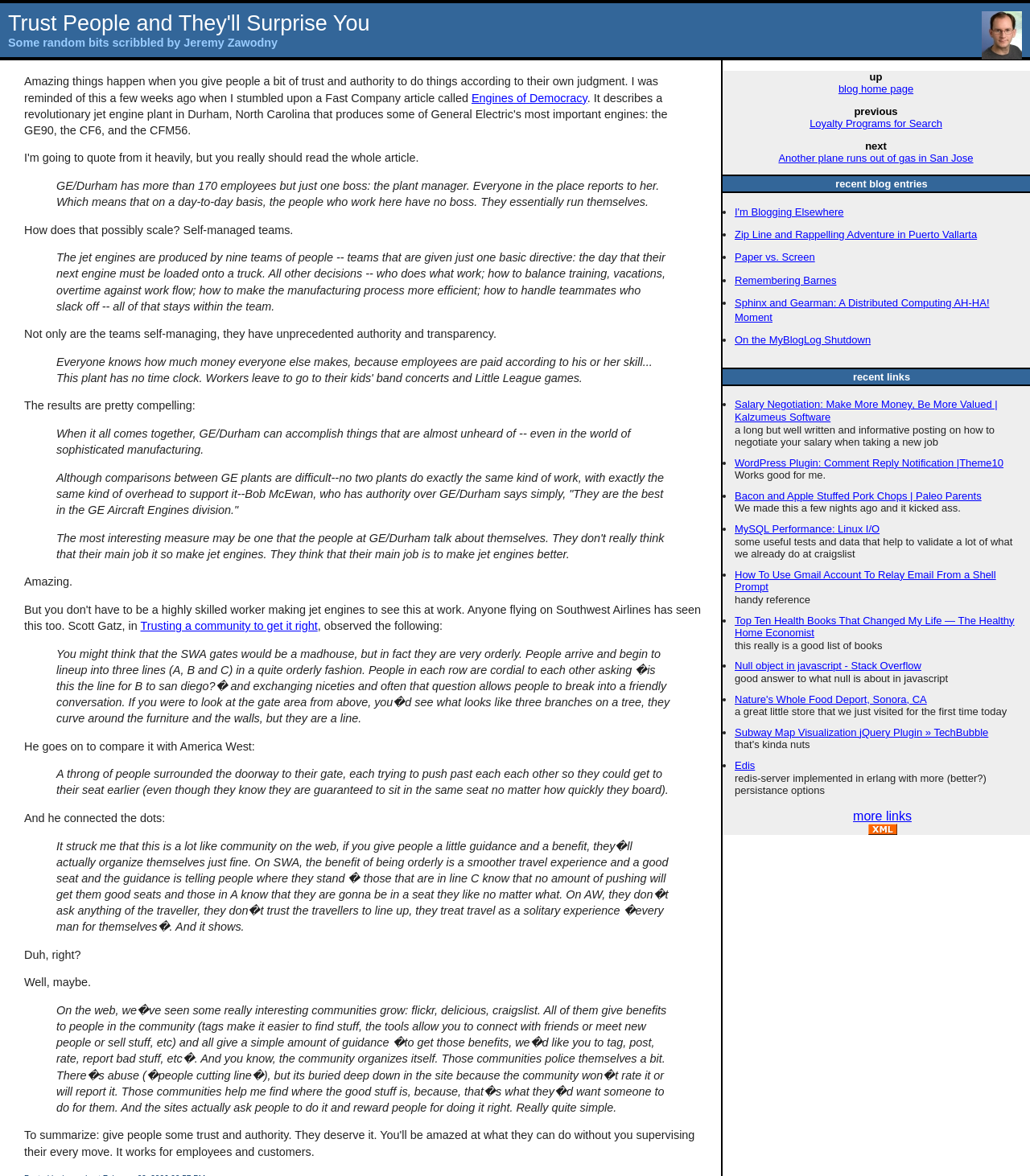Determine the bounding box coordinates (top-left x, top-left y, bottom-right x, bottom-right y) of the UI element described in the following text: Facebook

None